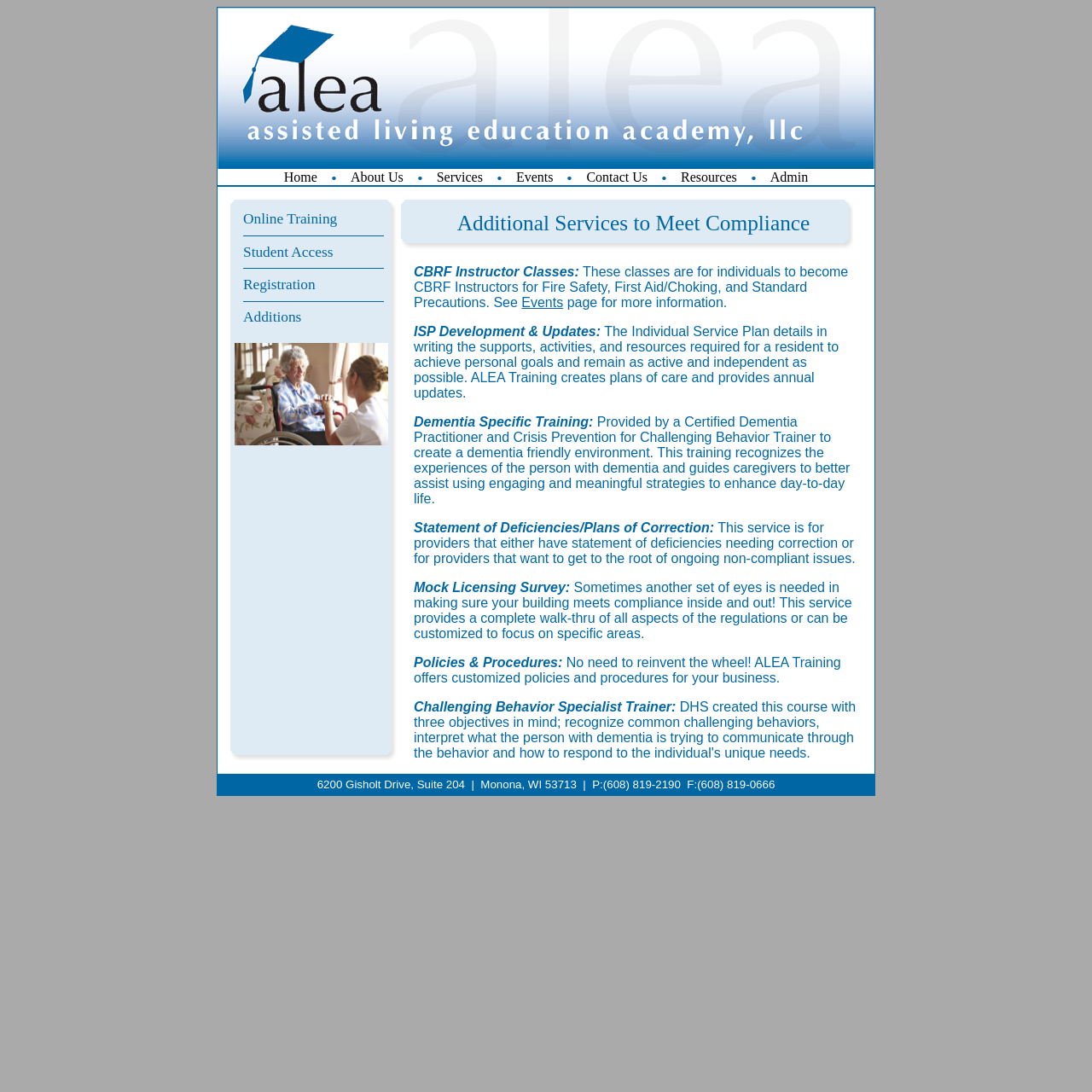How many services are listed on the webpage?
Using the image, provide a detailed and thorough answer to the question.

The webpage lists 9 services, including CBRF Instructor Classes, ISP Development & Updates, Dementia Specific Training, Statement of Deficiencies/Plans of Correction, Mock Licensing Survey, Policies & Procedures, Challenging Behavior Specialist Trainer, Online Training Student Access Registration, and Additional Services to Meet Compliance.